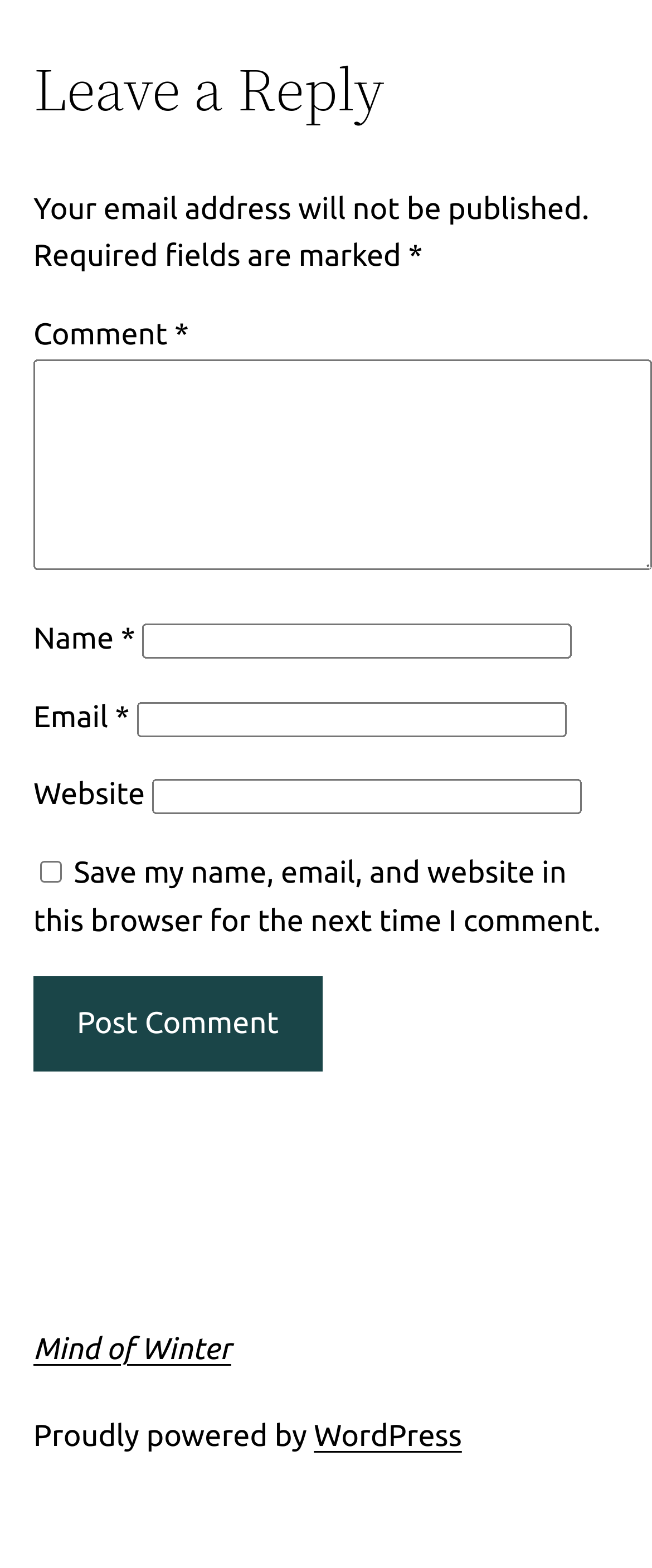Locate and provide the bounding box coordinates for the HTML element that matches this description: "Mind of Winter".

[0.051, 0.849, 0.354, 0.871]